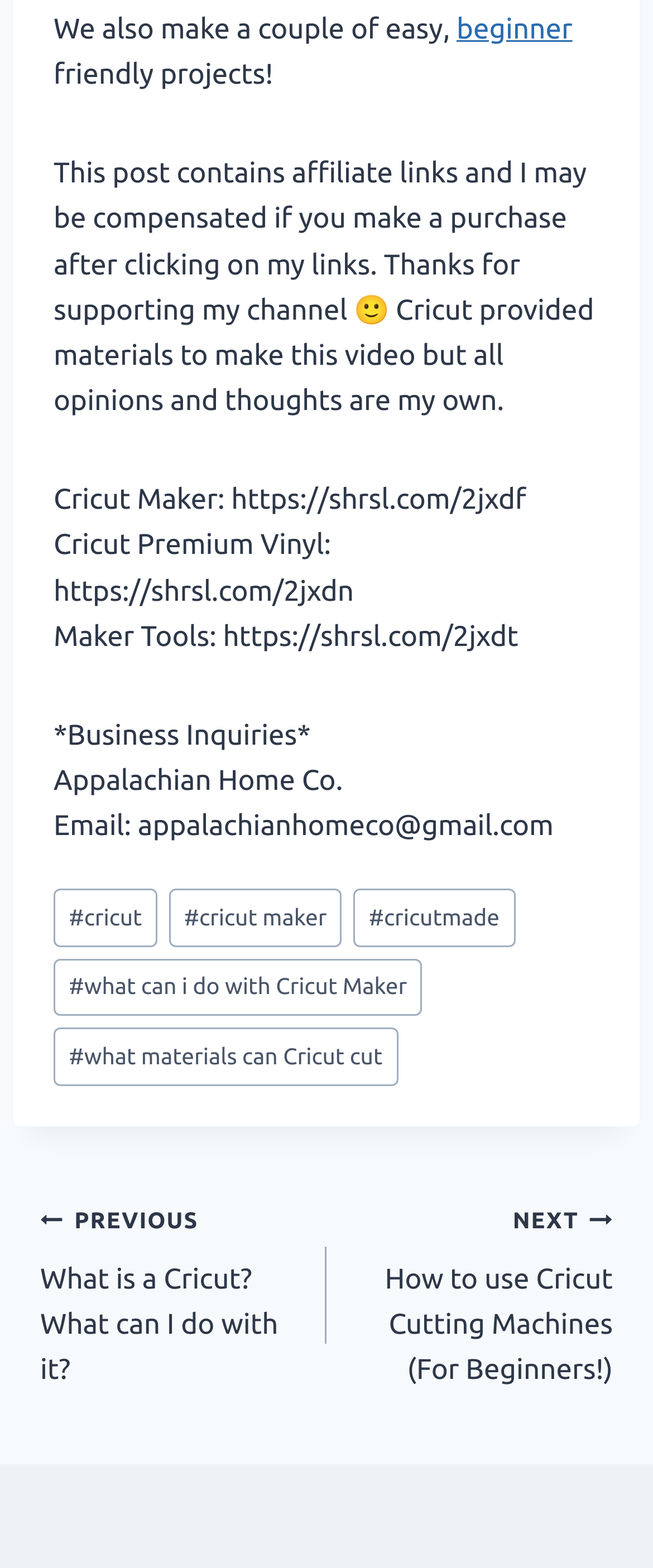What is the name of the author's channel?
Answer the question in a detailed and comprehensive manner.

The author's channel name can be found in the text 'Appalachian Home Co.' which is located in the middle of the webpage, below the affiliate links section.